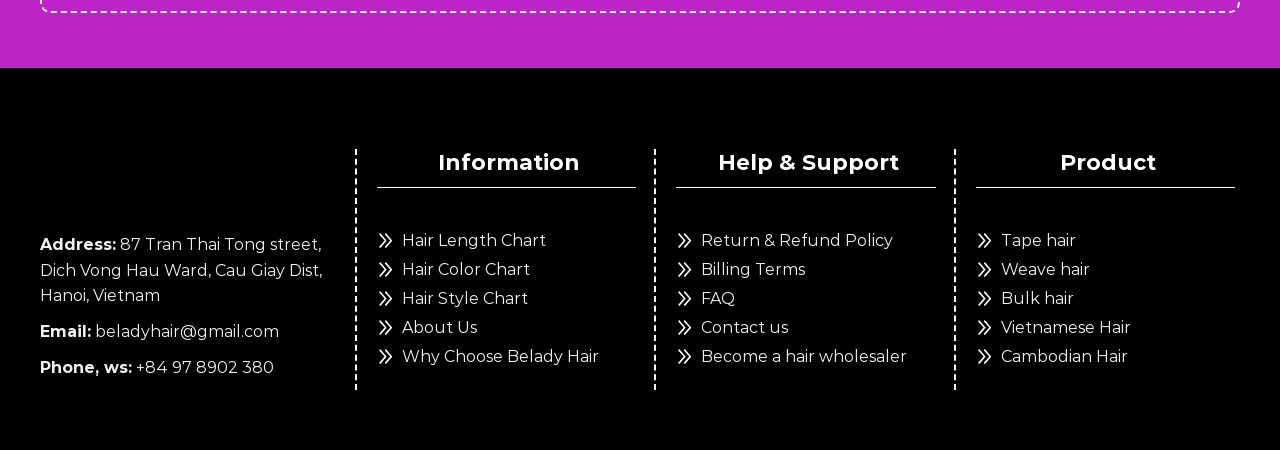Please identify the bounding box coordinates of the area that needs to be clicked to follow this instruction: "Learn about Vietnamese hair".

[0.782, 0.706, 0.883, 0.748]